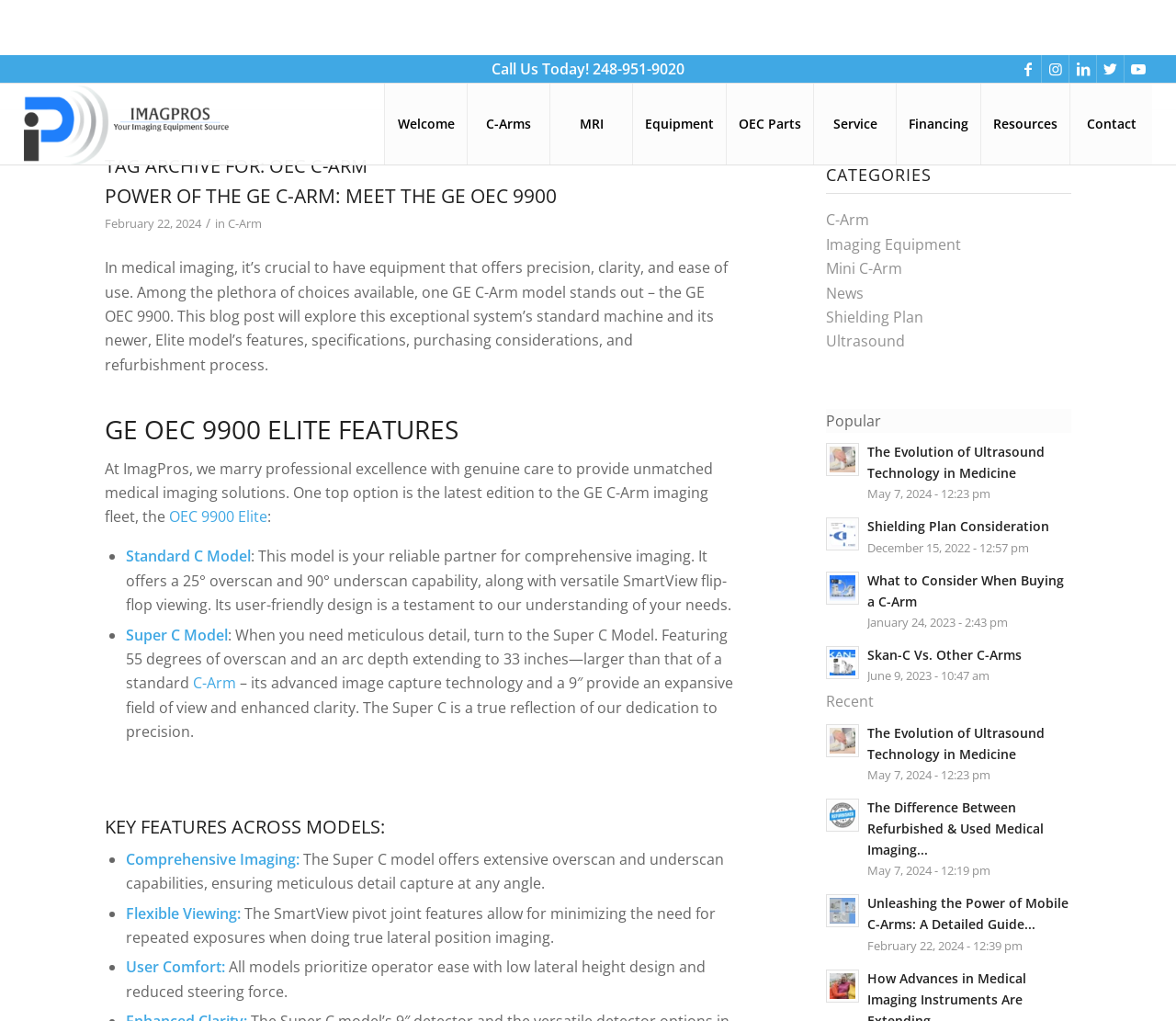What is the topic of the blog post?
Please use the image to deliver a detailed and complete answer.

The topic of the blog post can be found in the heading 'TAG ARCHIVE FOR: OEC C-ARM' and the subsequent headings and paragraphs that discuss the features and specifications of the GE OEC 9900.